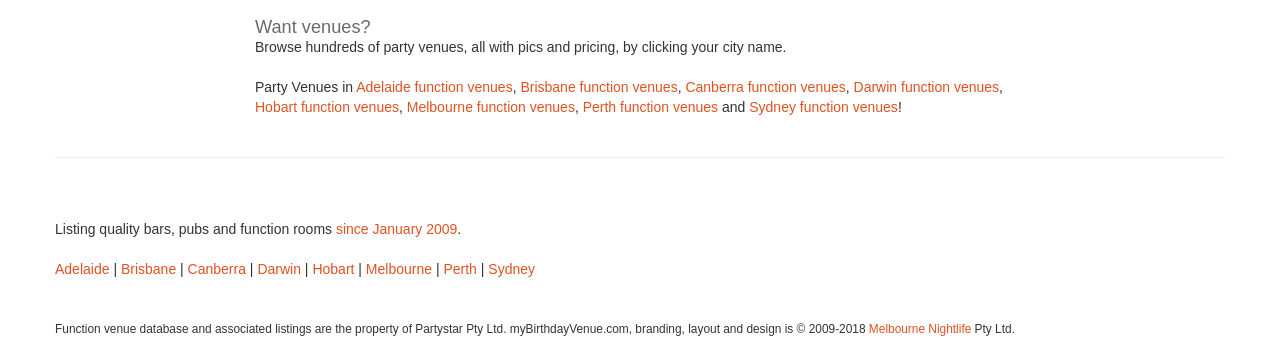Specify the bounding box coordinates of the region I need to click to perform the following instruction: "Explore party venues in Hobart". The coordinates must be four float numbers in the range of 0 to 1, i.e., [left, top, right, bottom].

[0.199, 0.292, 0.312, 0.339]